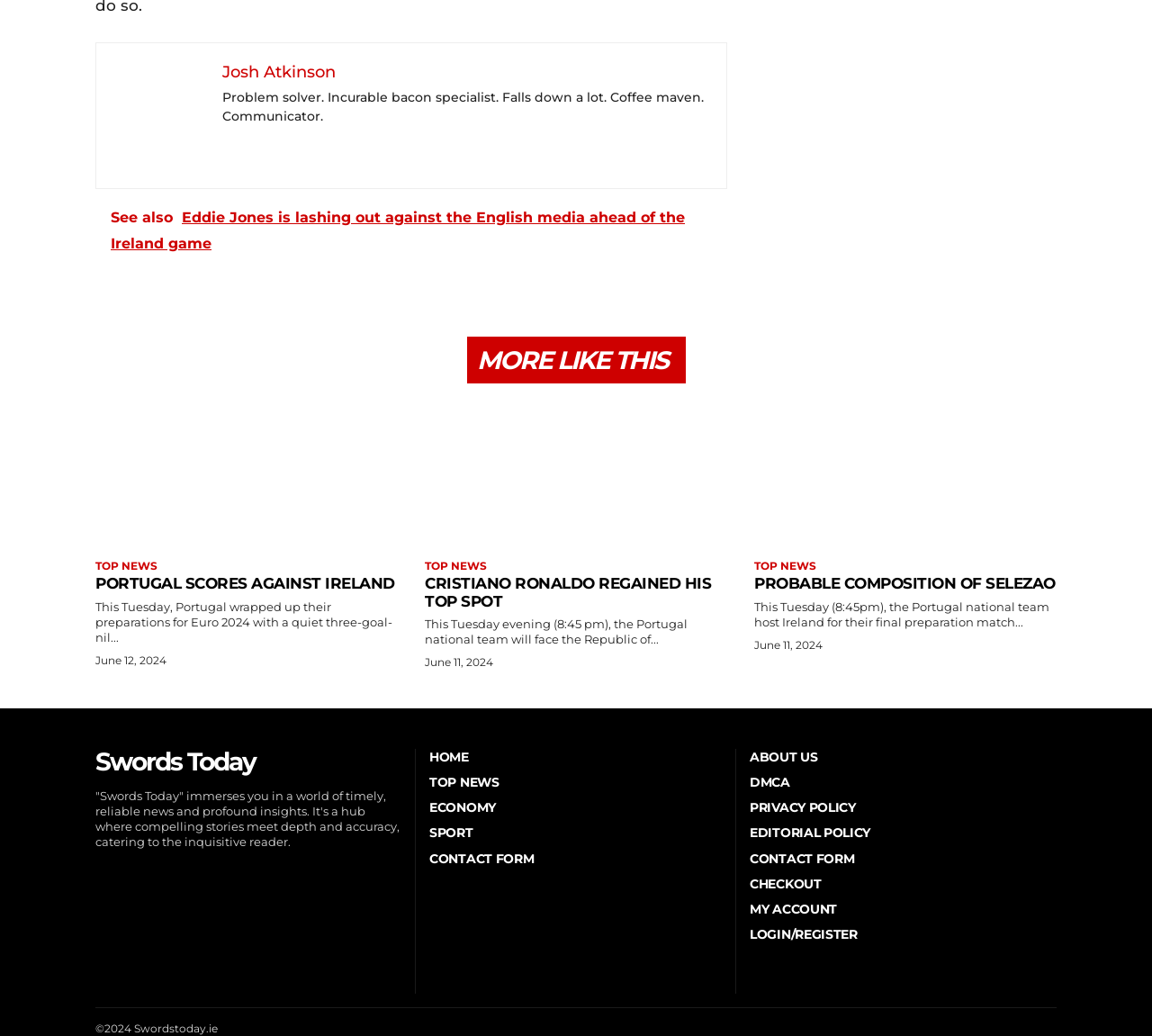Provide the bounding box coordinates for the UI element that is described by this text: "Login/Register". The coordinates should be in the form of four float numbers between 0 and 1: [left, top, right, bottom].

[0.651, 0.894, 0.917, 0.91]